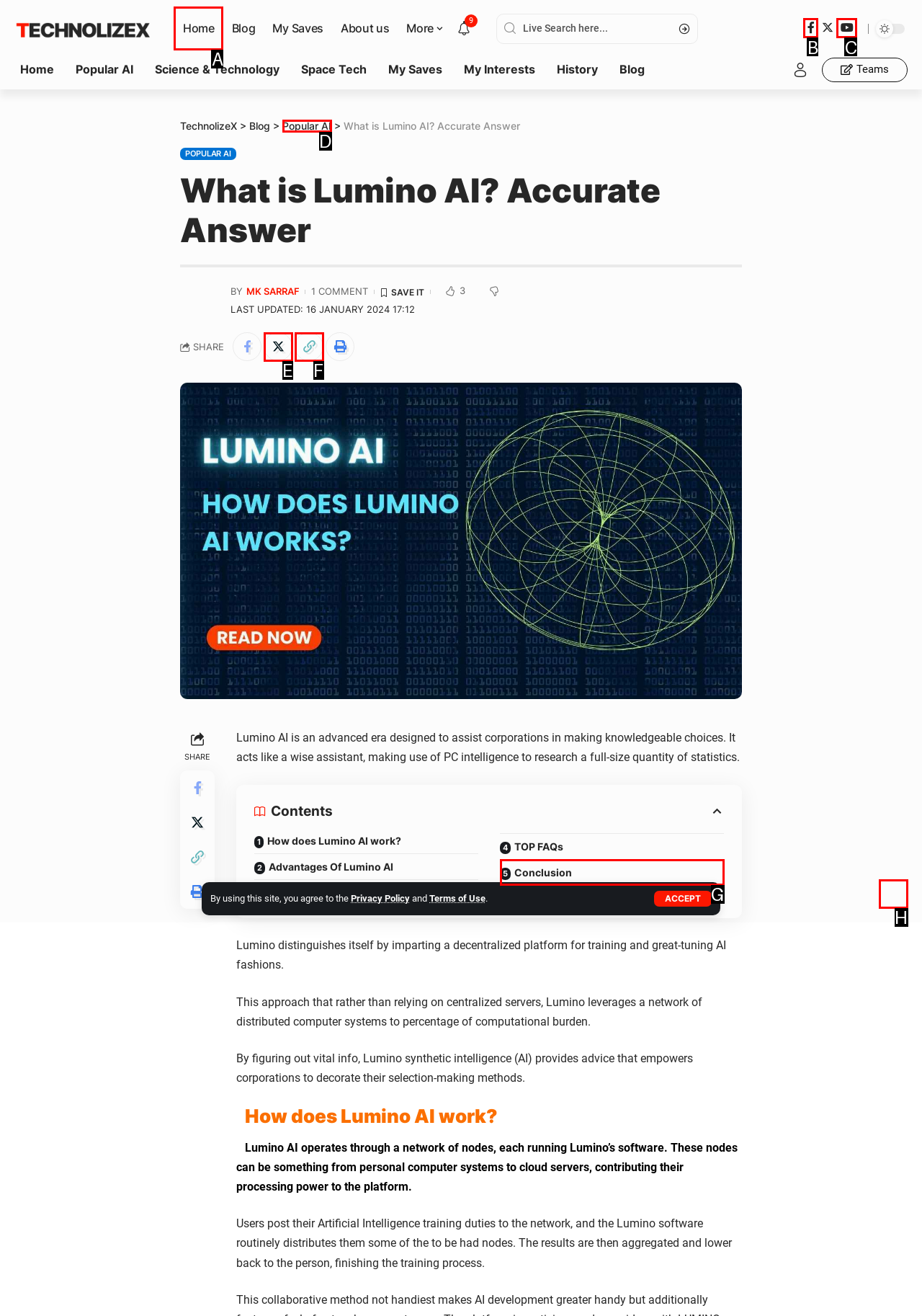Select the appropriate HTML element to click on to finish the task: Go to Home page.
Answer with the letter corresponding to the selected option.

A